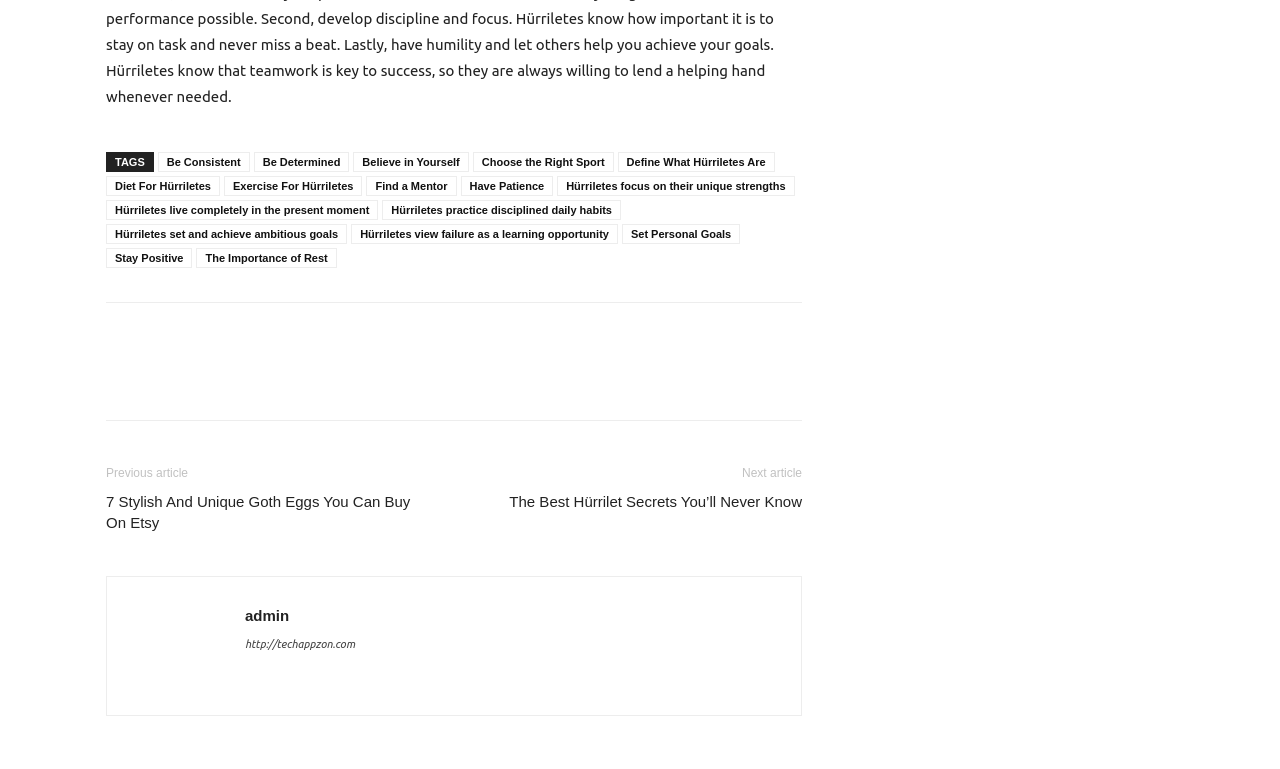Specify the bounding box coordinates for the region that must be clicked to perform the given instruction: "Click on 'Be Consistent'".

[0.123, 0.198, 0.195, 0.224]